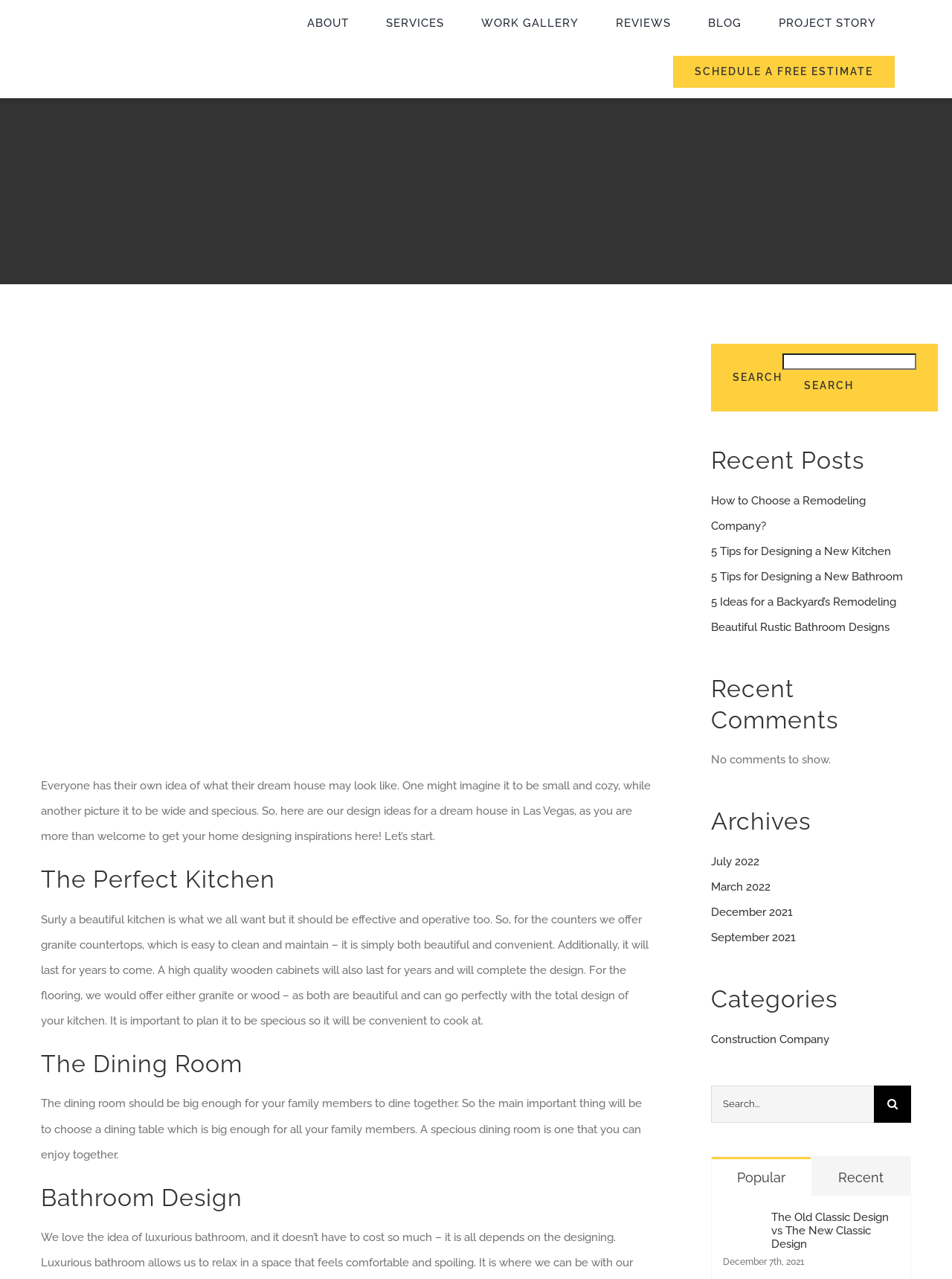Please specify the coordinates of the bounding box for the element that should be clicked to carry out this instruction: "Read The Perfect Kitchen". The coordinates must be four float numbers between 0 and 1, formatted as [left, top, right, bottom].

[0.043, 0.675, 0.684, 0.7]